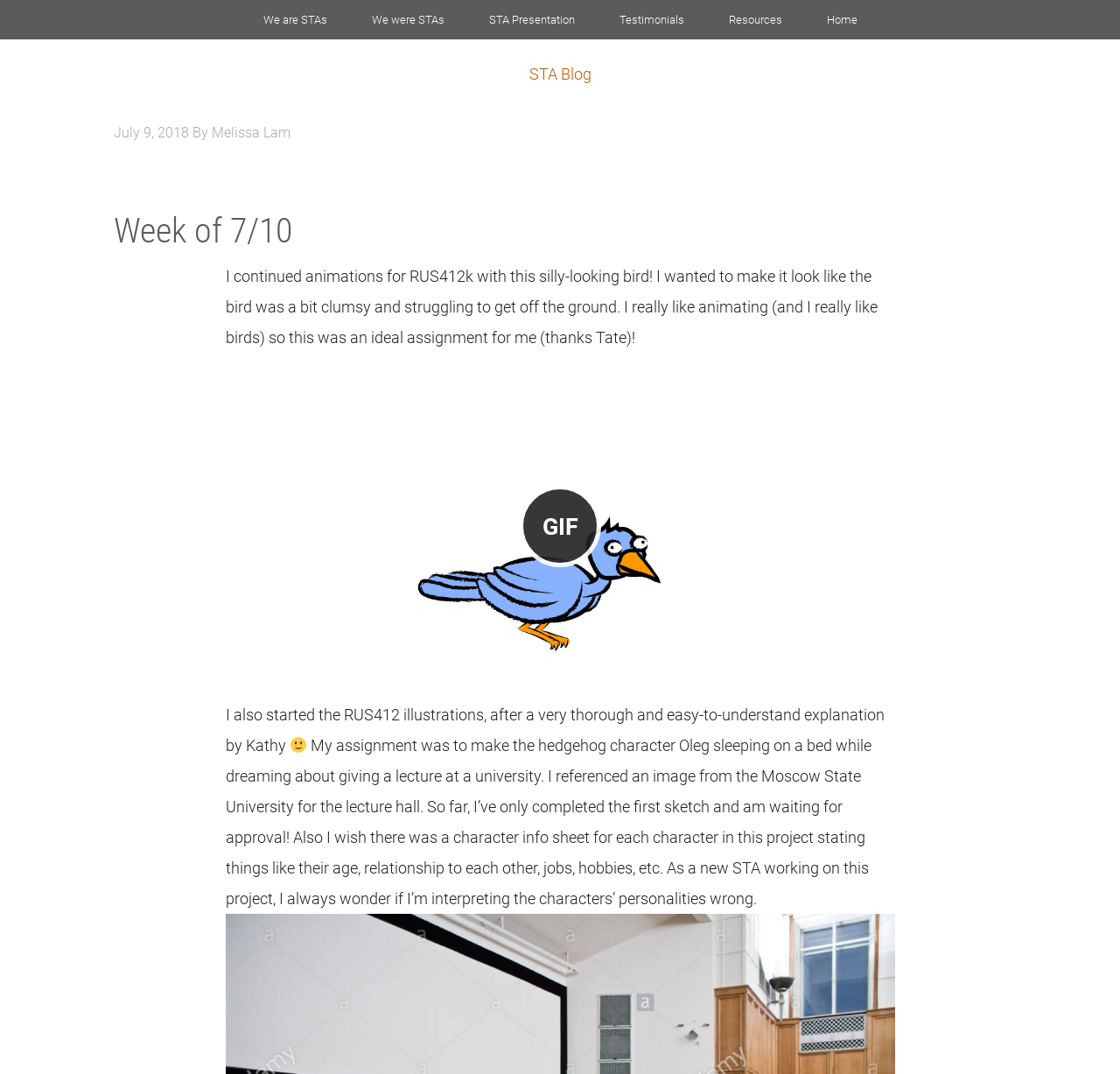Please find the bounding box coordinates of the element's region to be clicked to carry out this instruction: "Click on the 'We are STAs' link".

[0.216, 0.0, 0.311, 0.037]